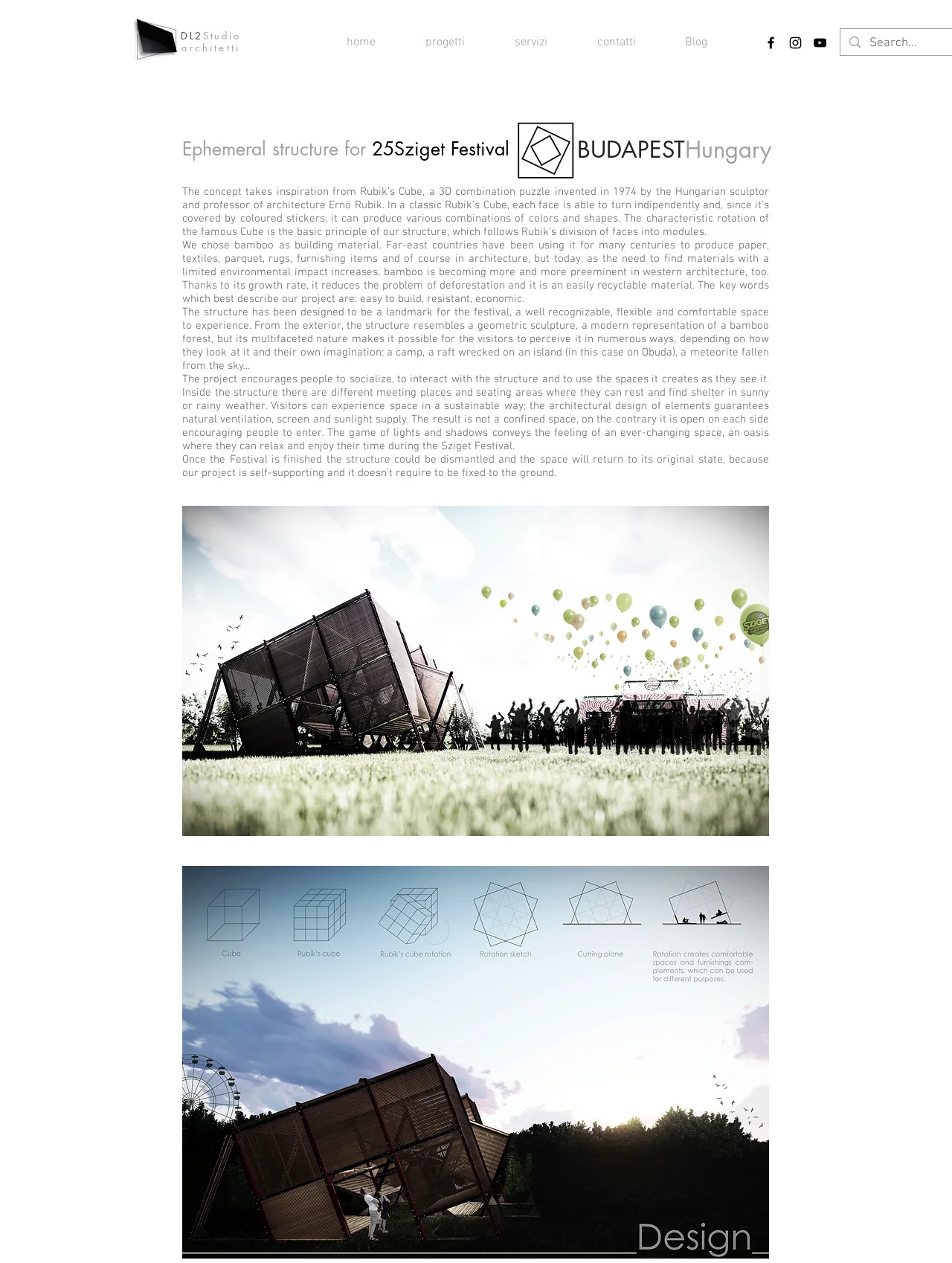Please determine the bounding box coordinates of the area that needs to be clicked to complete this task: 'Click on the 'home' link'. The coordinates must be four float numbers between 0 and 1, formatted as [left, top, right, bottom].

[0.338, 0.019, 0.42, 0.048]